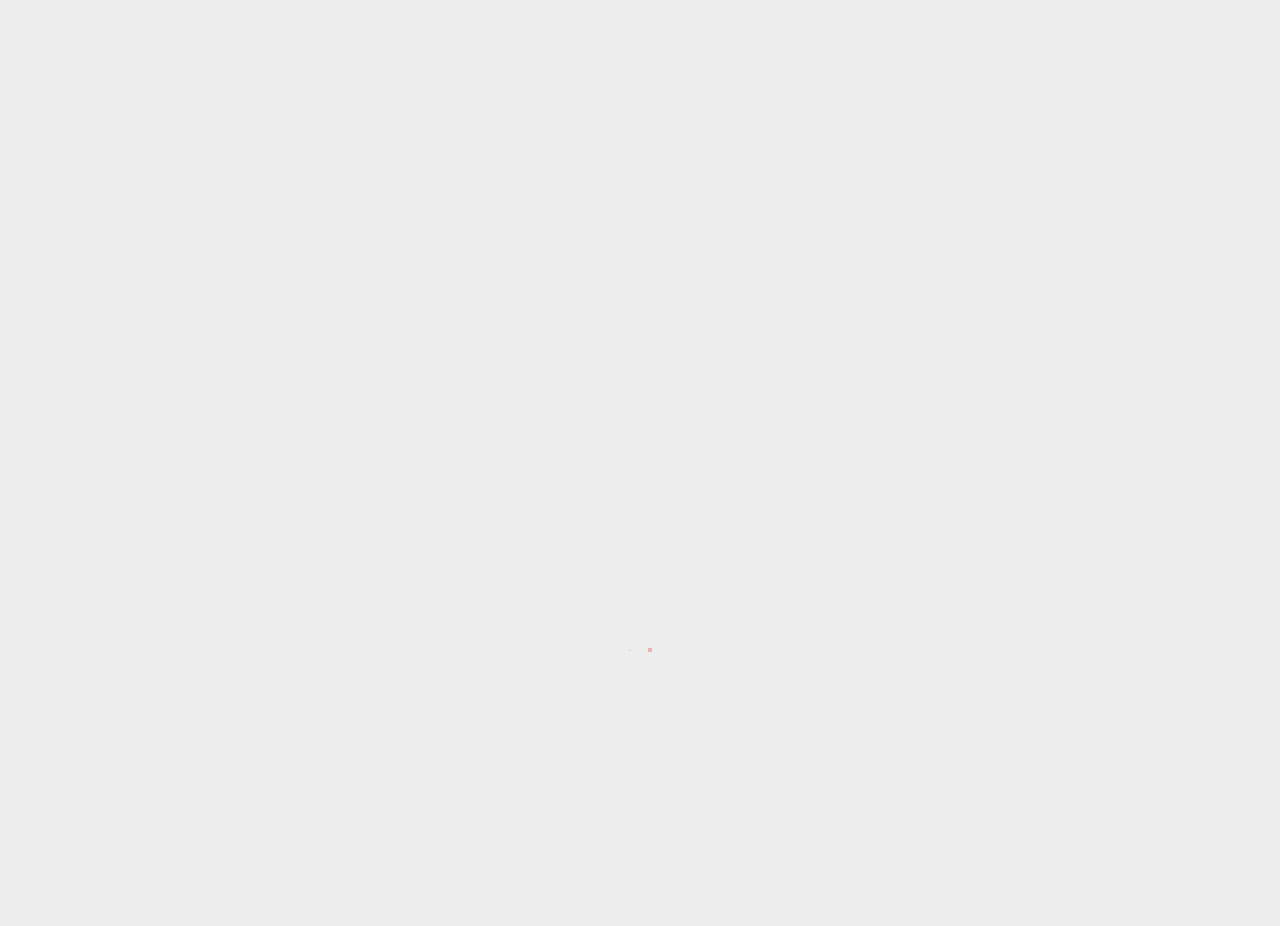What is the name of the hotel mentioned in the webpage?
Provide a comprehensive and detailed answer to the question.

I found the name of the hotel mentioned in the webpage by looking at the heading element with the text 'AL-BHUSTAN HOTELS LTD'.